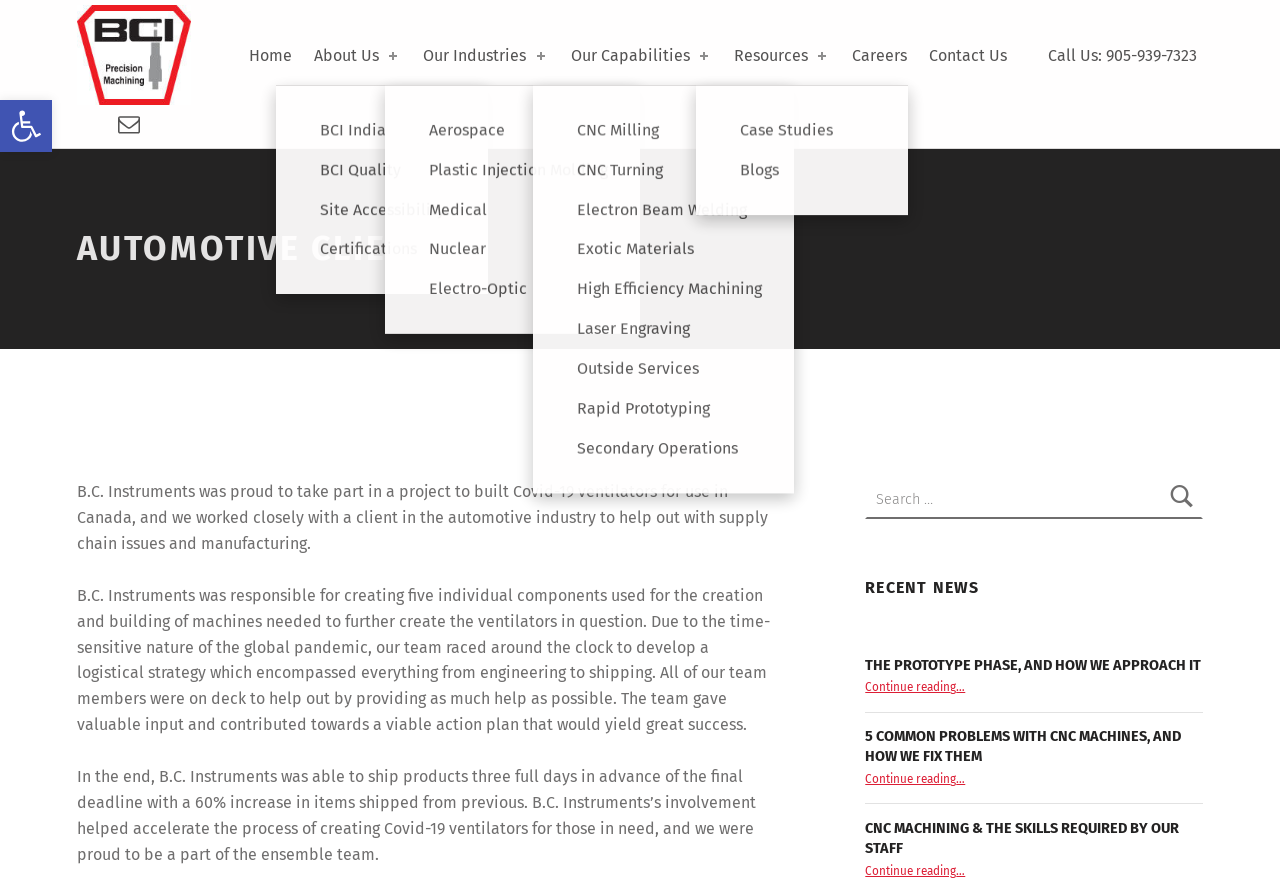Please respond in a single word or phrase: 
How many components did B.C. Instruments create?

Five